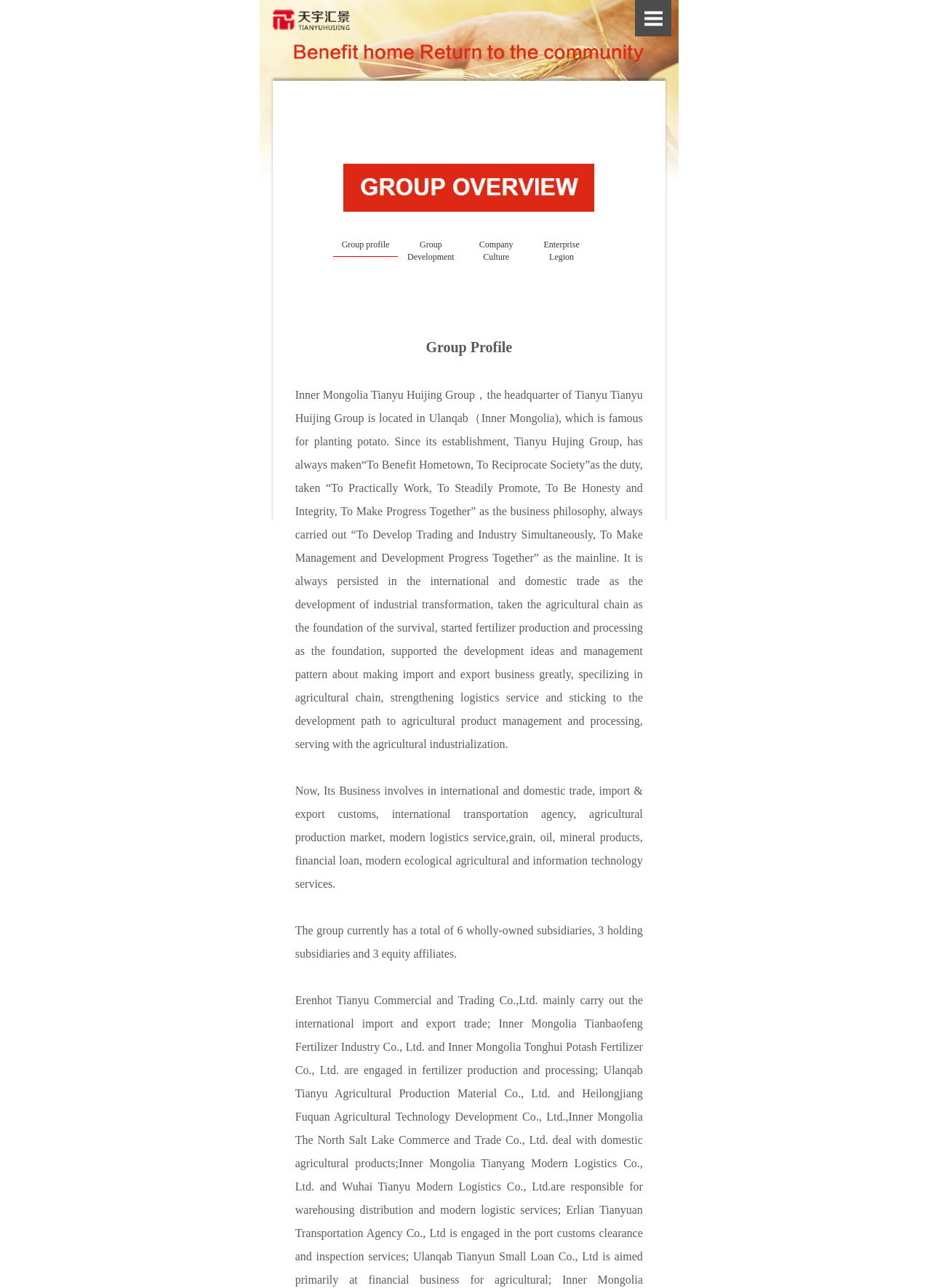Specify the bounding box coordinates of the area to click in order to follow the given instruction: "Go to HOME page."

[0.604, 0.034, 0.721, 0.062]